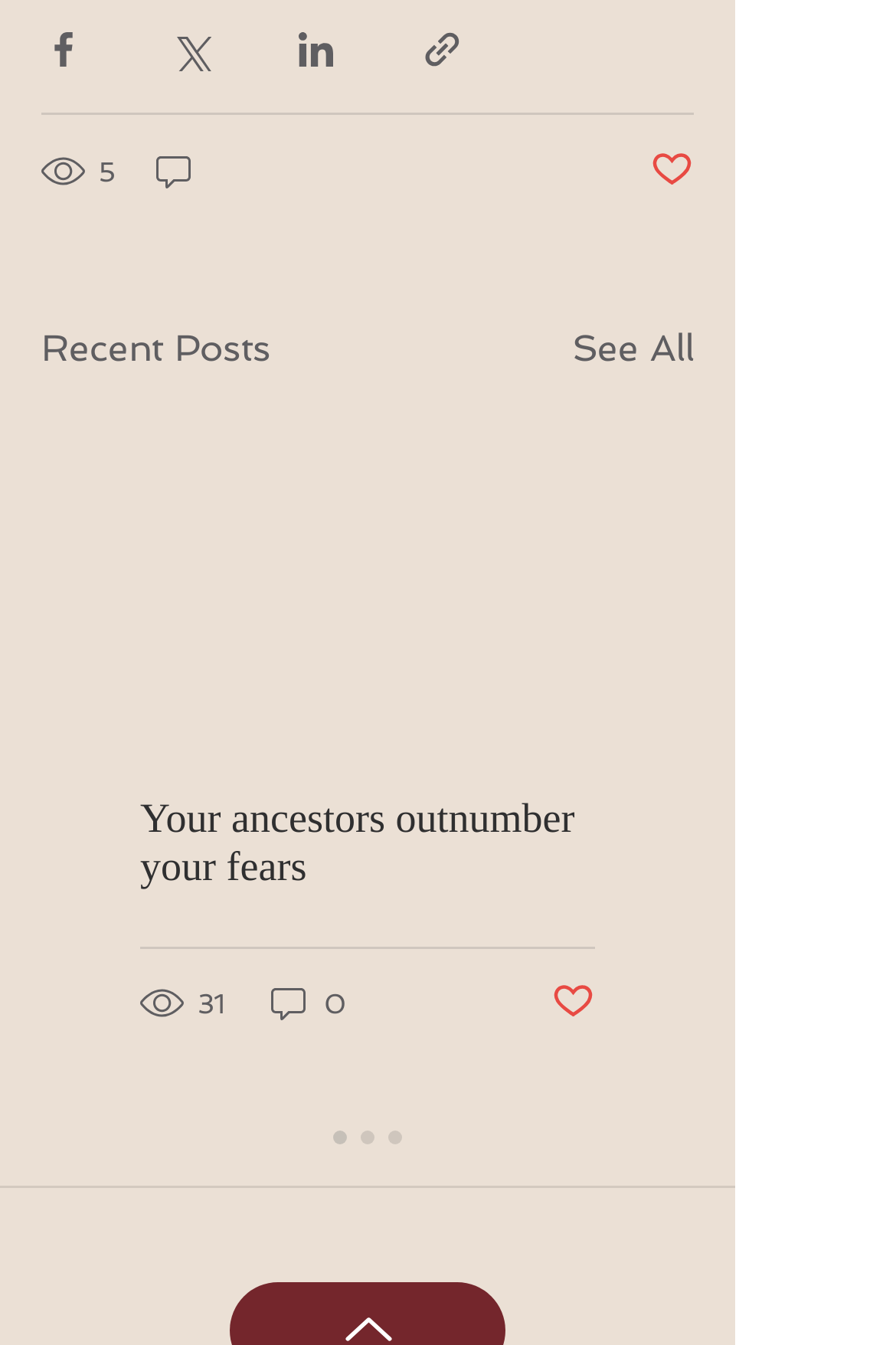Please locate the bounding box coordinates of the region I need to click to follow this instruction: "See all recent posts".

[0.638, 0.24, 0.774, 0.281]